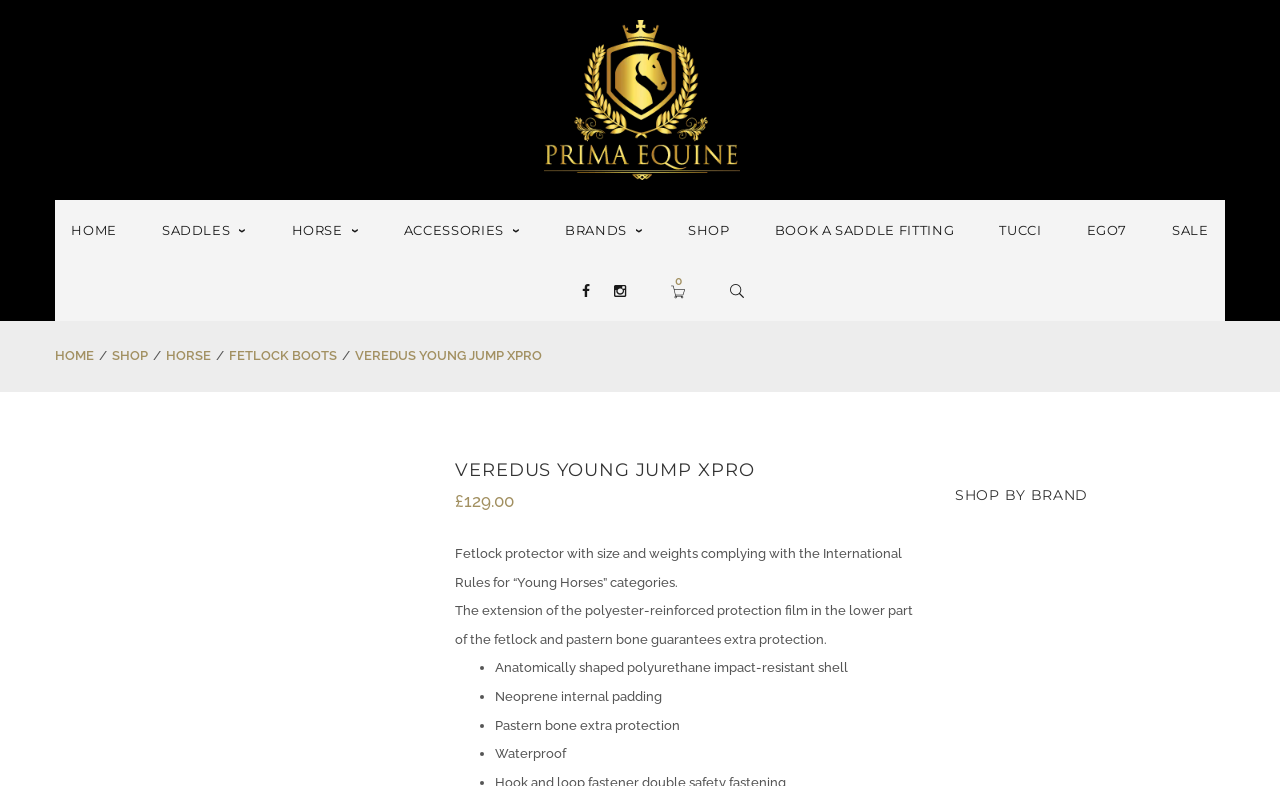Please locate the bounding box coordinates of the element that should be clicked to achieve the given instruction: "Go to the HOME page".

[0.056, 0.254, 0.091, 0.331]